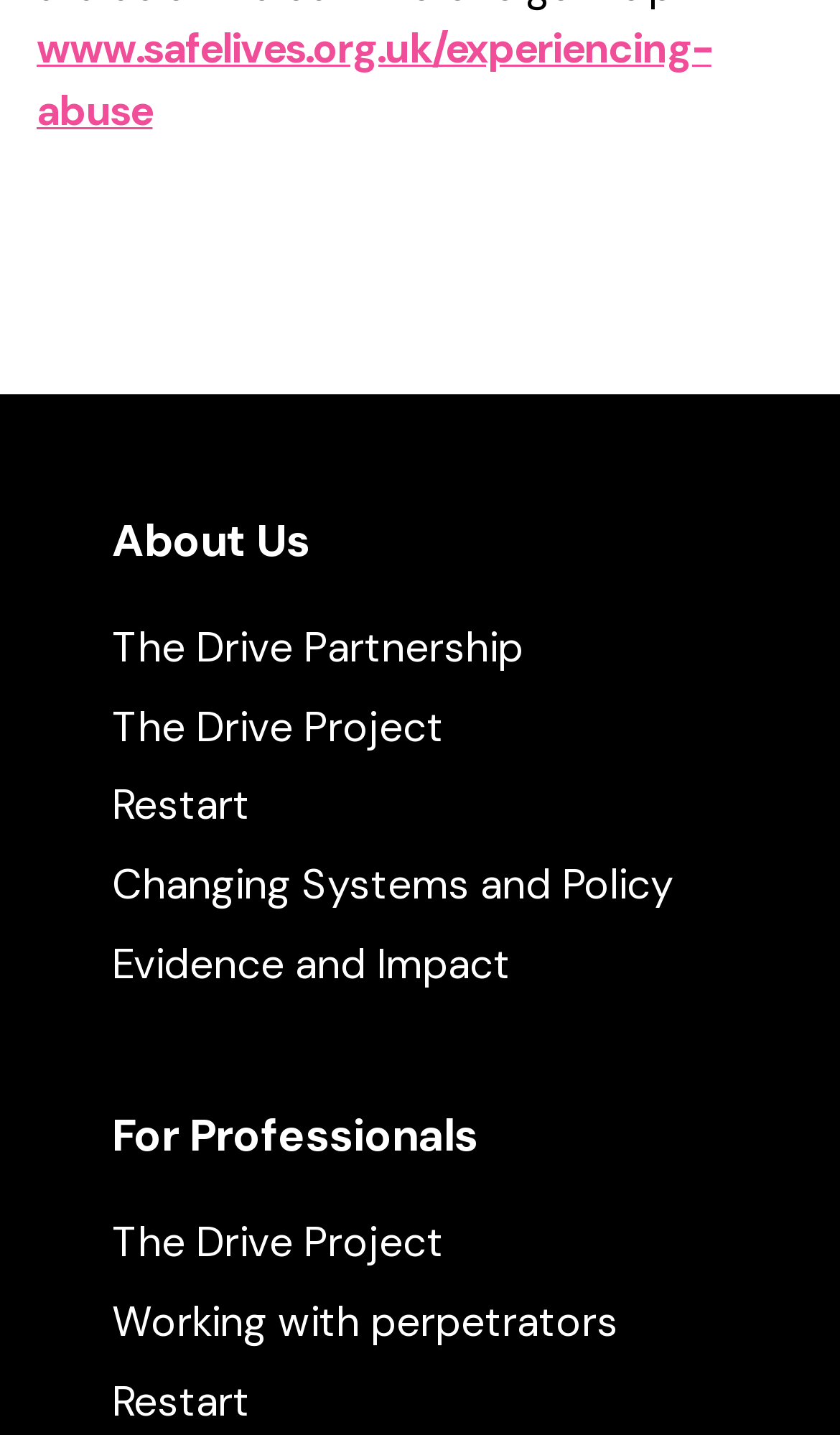Provide a single word or phrase answer to the question: 
How many headings are on the webpage?

2